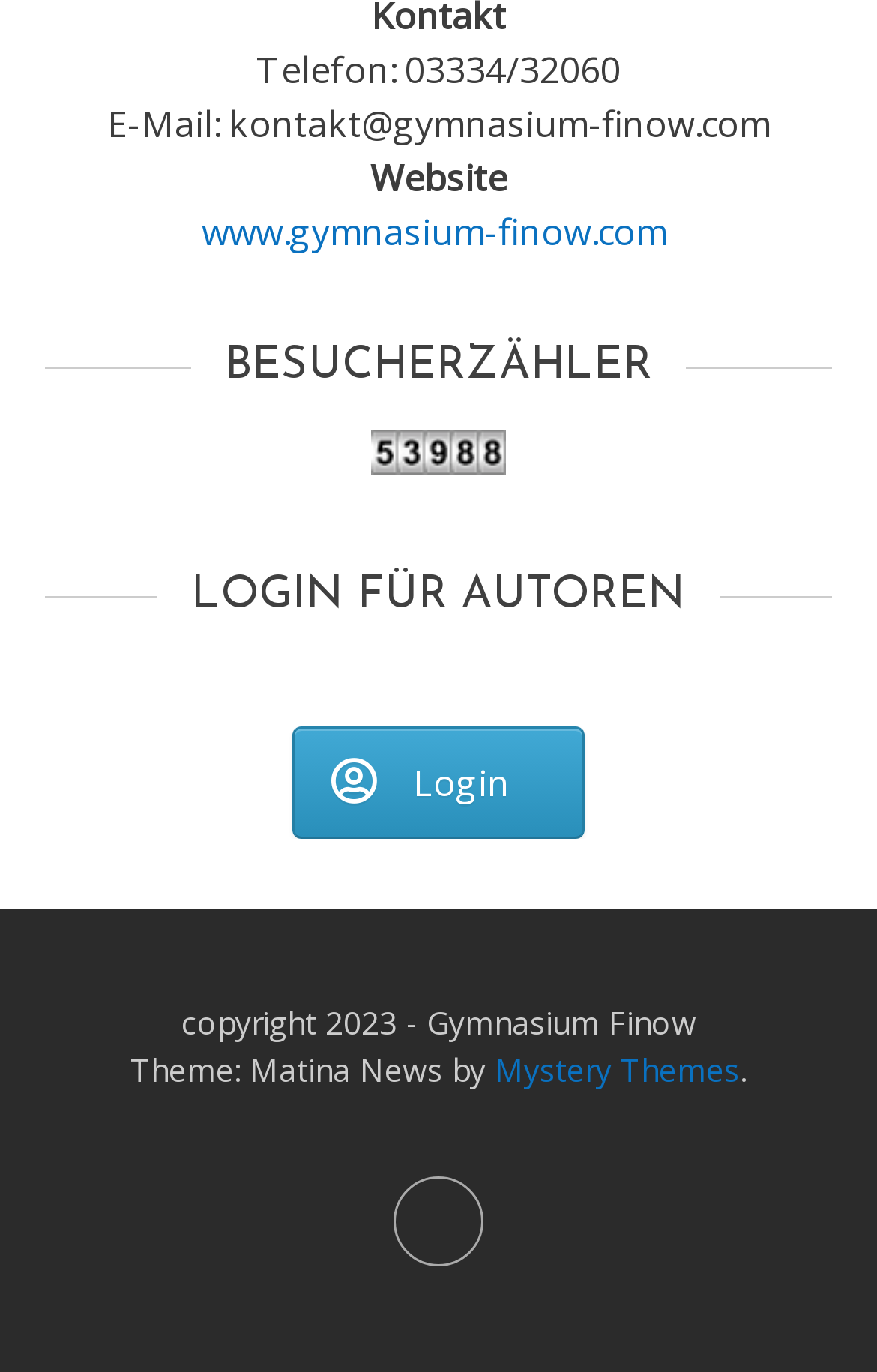Using the elements shown in the image, answer the question comprehensively: What is the theme of the website?

I found the theme of the website by looking at the static text element 'Theme: Matina News by' which is located at the bottom of the webpage.